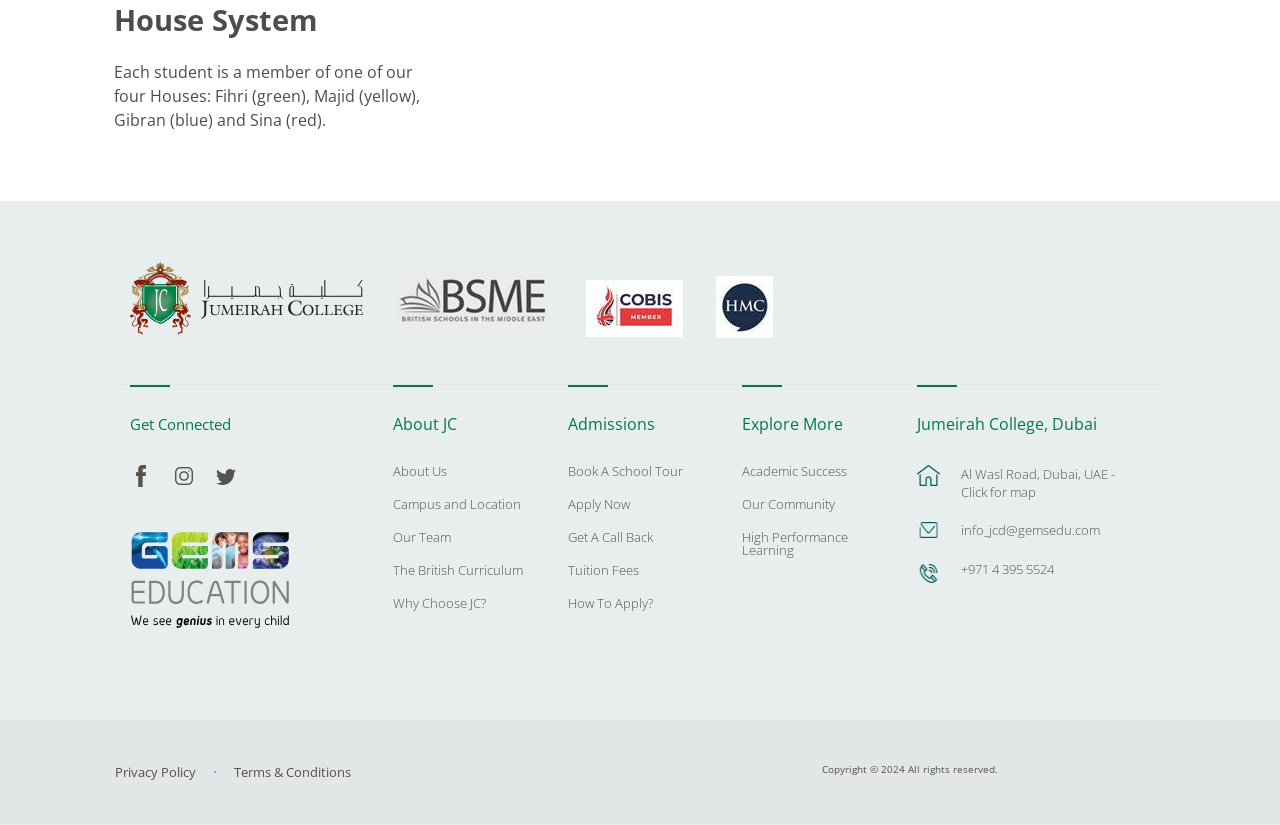Show the bounding box coordinates for the element that needs to be clicked to execute the following instruction: "Learn about JC". Provide the coordinates in the form of four float numbers between 0 and 1, i.e., [left, top, right, bottom].

[0.307, 0.467, 0.42, 0.564]